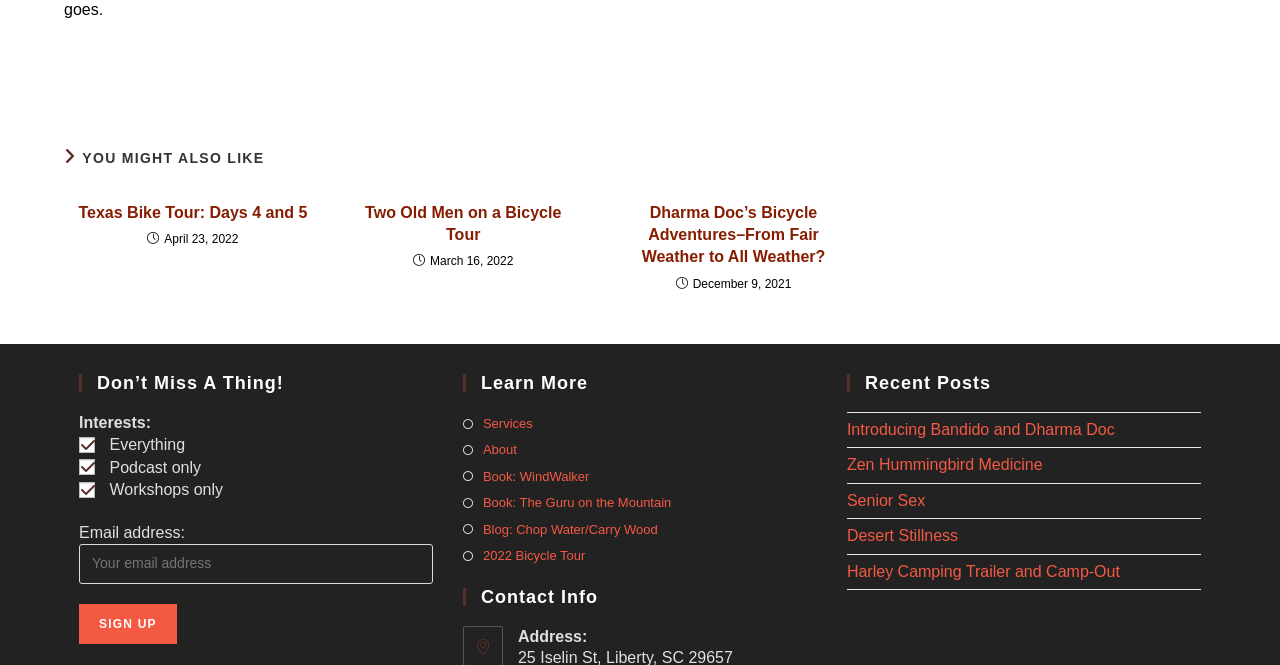How many links are listed under 'Learn More'?
Please provide a detailed answer to the question.

I counted the number of link elements under the heading 'Learn More' and found five links with texts 'Services', 'About', 'Book: WindWalker', 'Book: The Guru on the Mountain', and 'Blog: Chop Water/Carry Wood'.